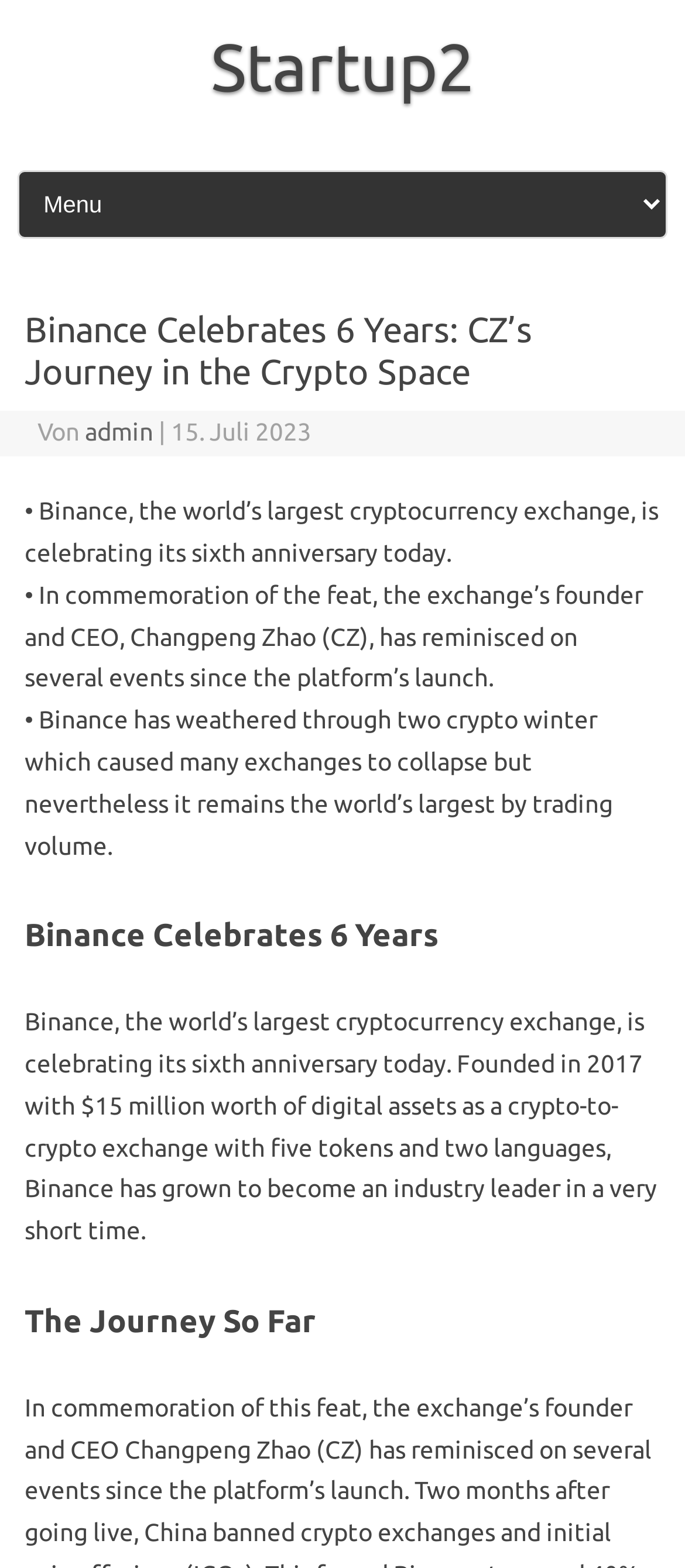What is Binance celebrating?
Based on the screenshot, respond with a single word or phrase.

6 years